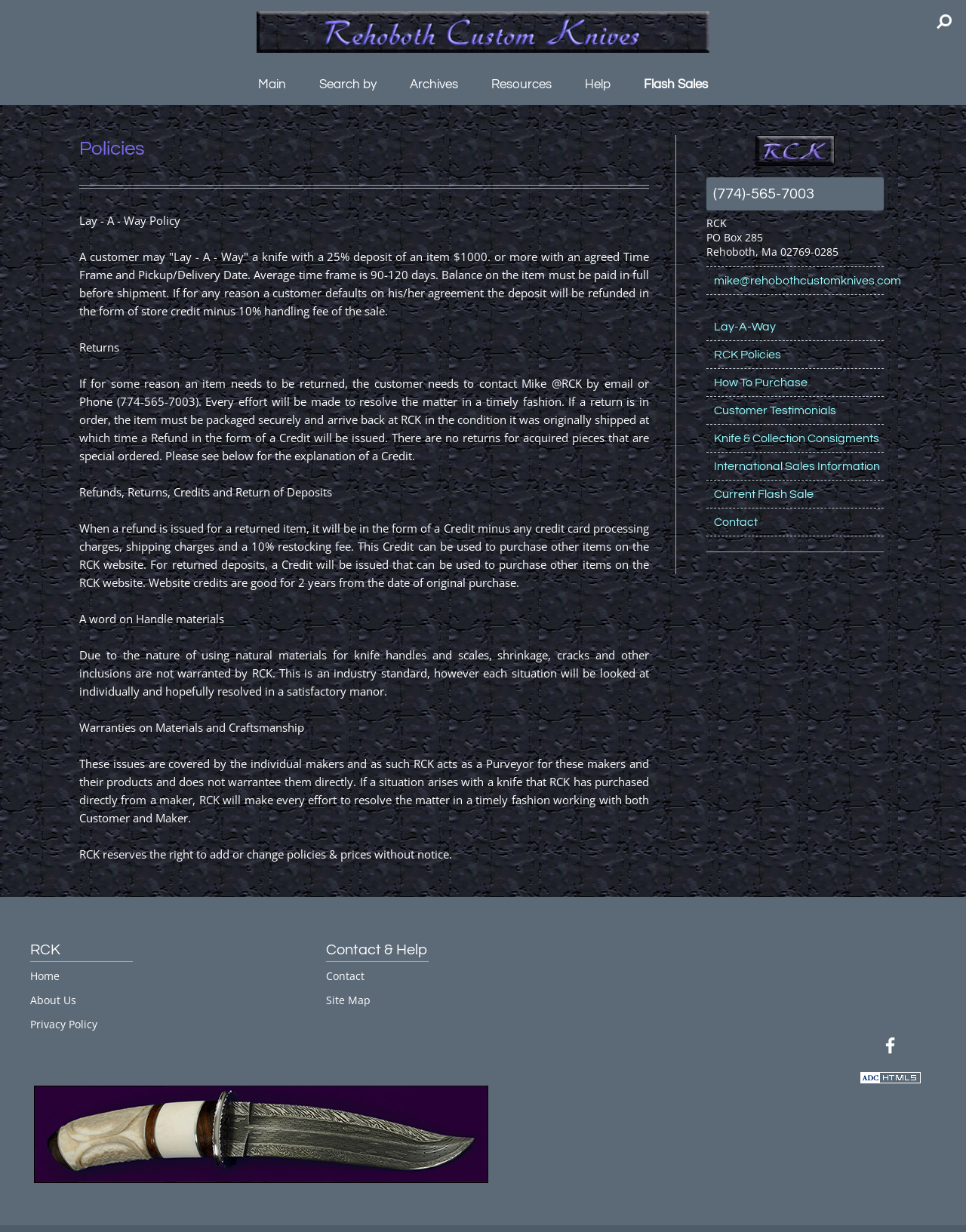What is the purpose of the 'Policies' section?
Utilize the image to construct a detailed and well-explained answer.

The 'Policies' section of the webpage outlines various rules and guidelines related to purchasing and owning knives, including the 'Lay-A-Way' policy, returns, and warranties. This suggests that the purpose of the section is to inform customers of the rules and guidelines that apply to their purchases.